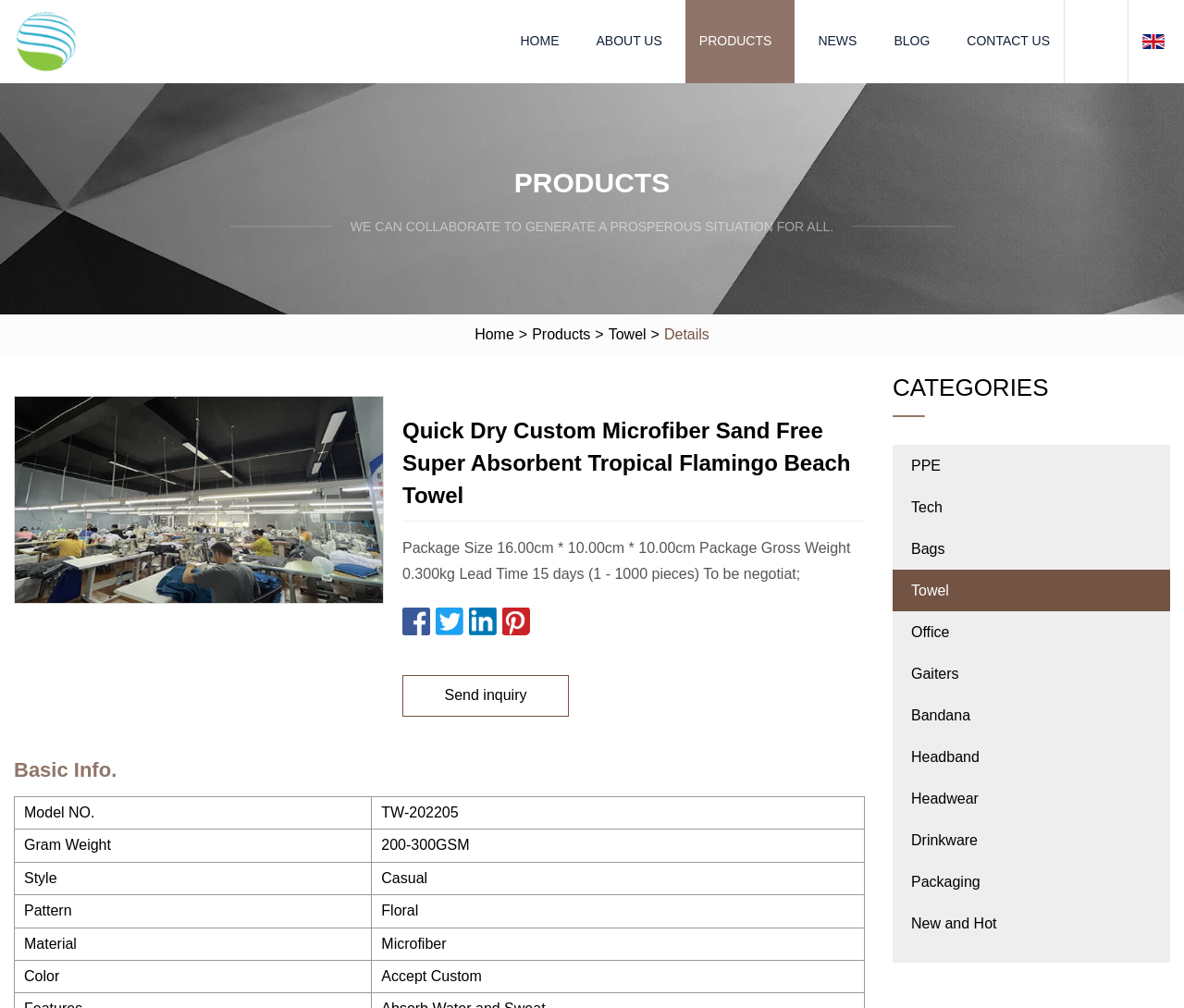Give a one-word or one-phrase response to the question: 
What is the name of the company?

PPEEE Co.,Ltd